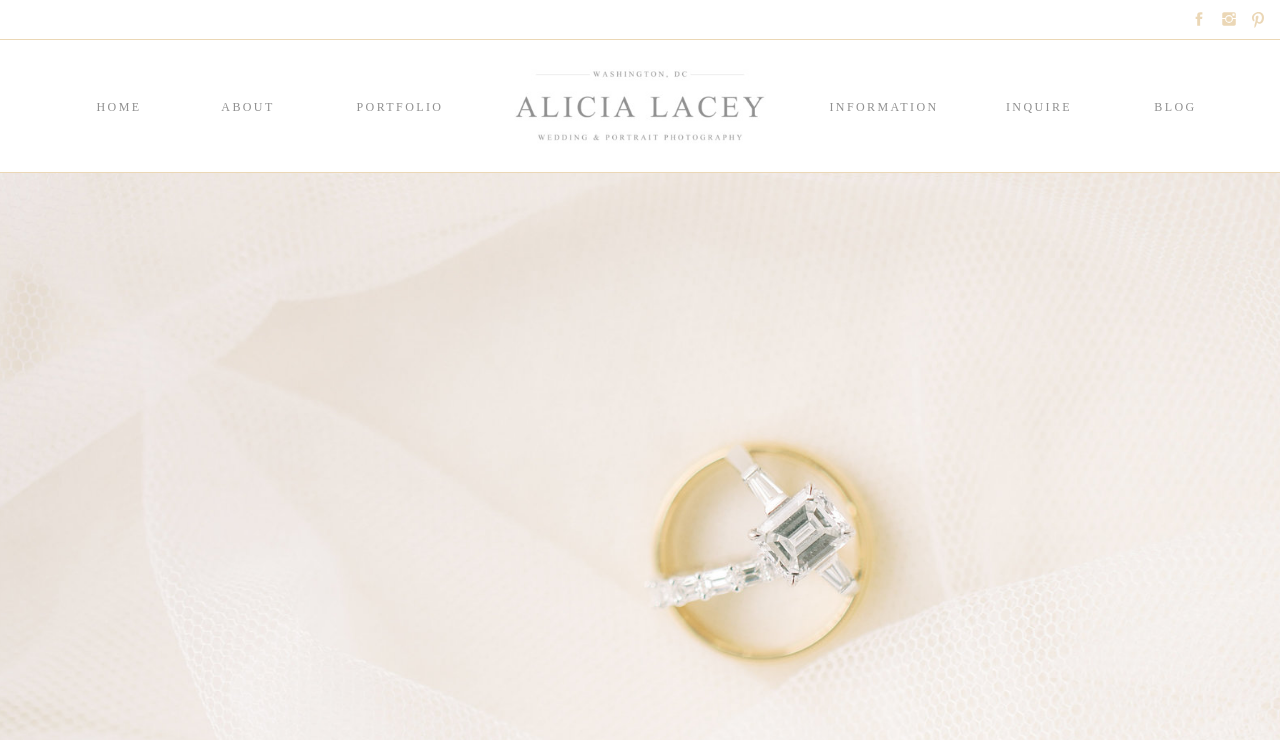What is the purpose of the 'INQUIRE' link?
Please respond to the question thoroughly and include all relevant details.

Based on the context of the webpage, which appears to be a wedding service provider, I inferred that the 'INQUIRE' link is intended for users to contact the service provider for more information or to make an inquiry.